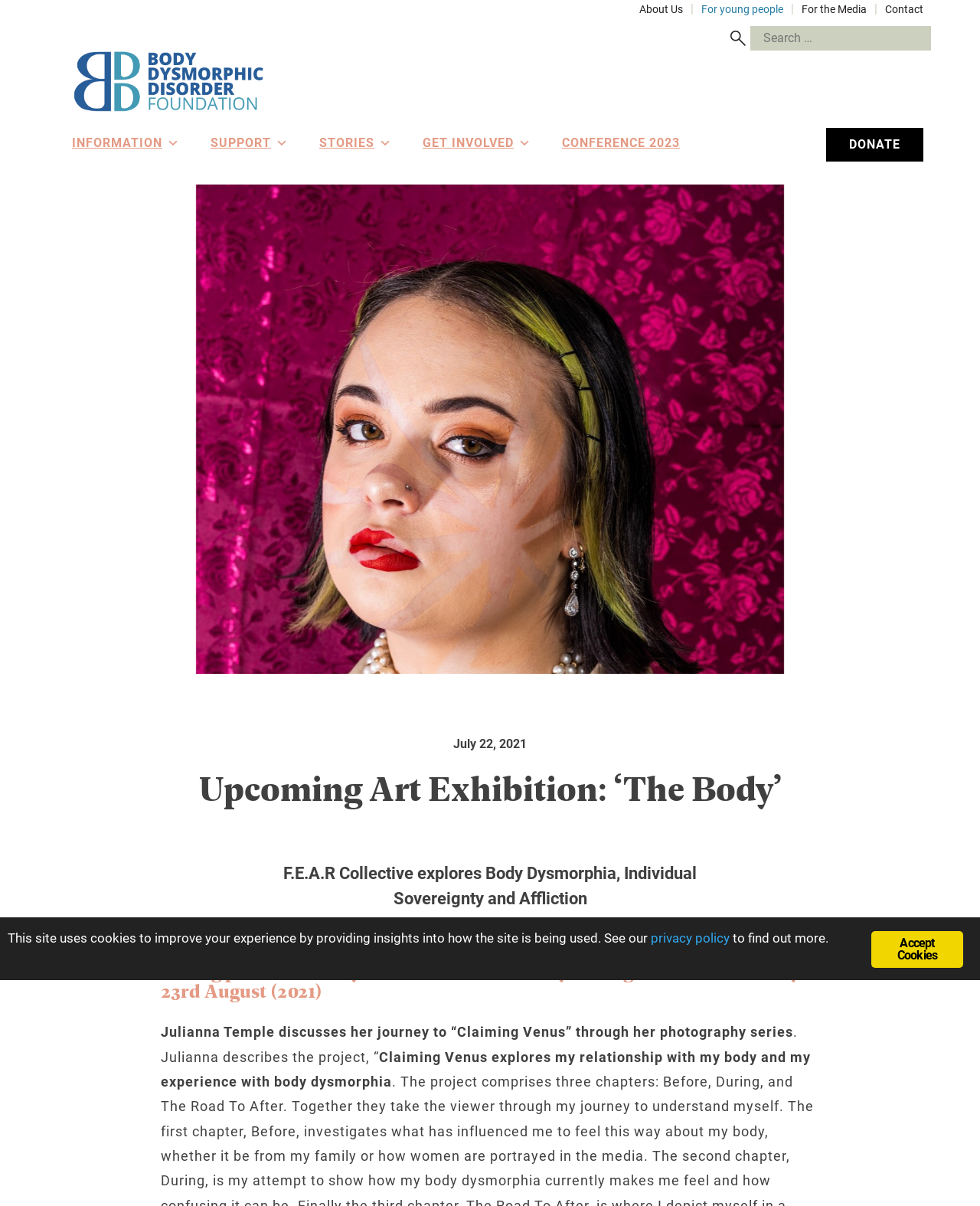Identify the bounding box coordinates for the element you need to click to achieve the following task: "Read about upcoming conference". Provide the bounding box coordinates as four float numbers between 0 and 1, in the form [left, top, right, bottom].

[0.558, 0.103, 0.709, 0.134]